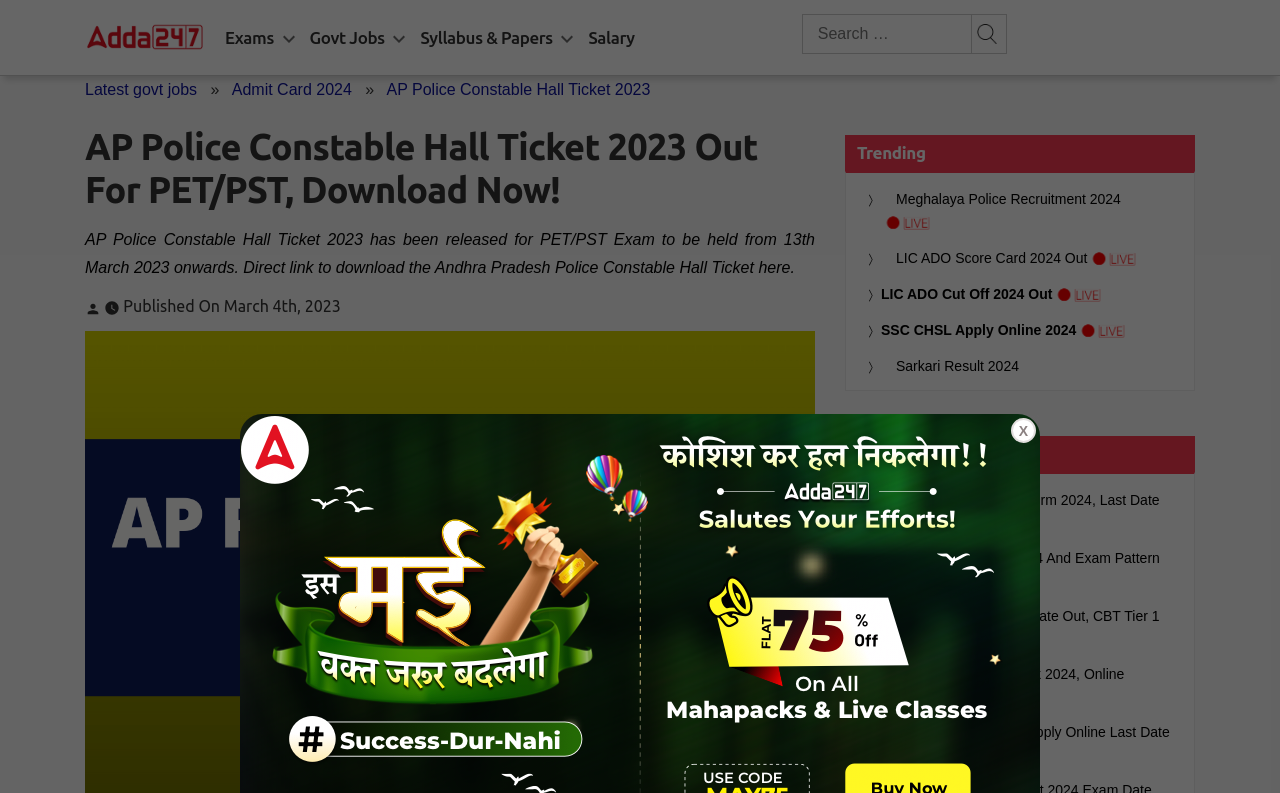Respond with a single word or short phrase to the following question: 
What is the date of the PET/PST Exam?

13th March 2023